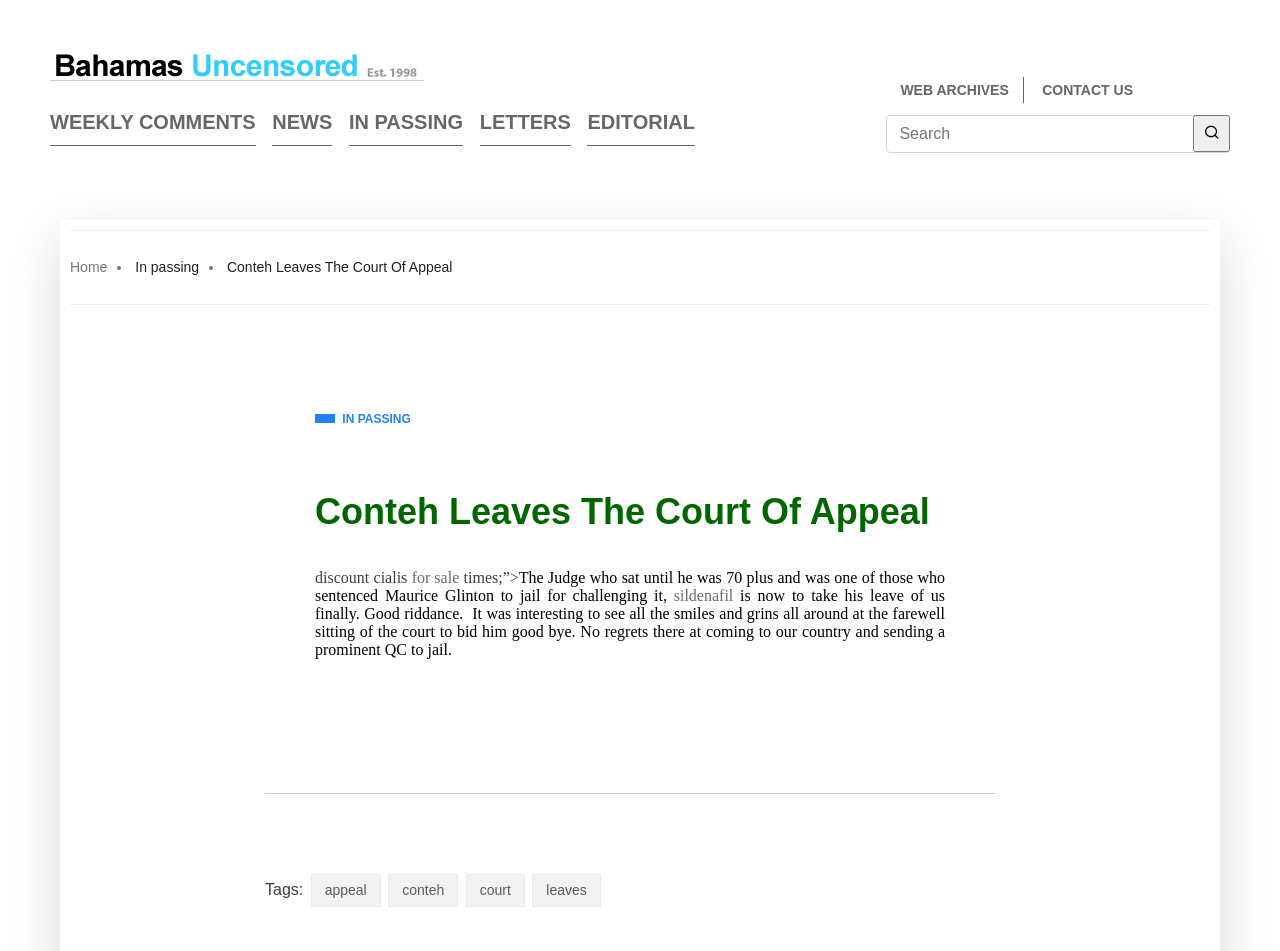Please specify the bounding box coordinates in the format (top-left x, top-left y, bottom-right x, bottom-right y), with all values as floating point numbers between 0 and 1. Identify the bounding box of the UI element described by: parent_node: WEEKLY COMMENTS

[0.039, 0.057, 0.331, 0.085]